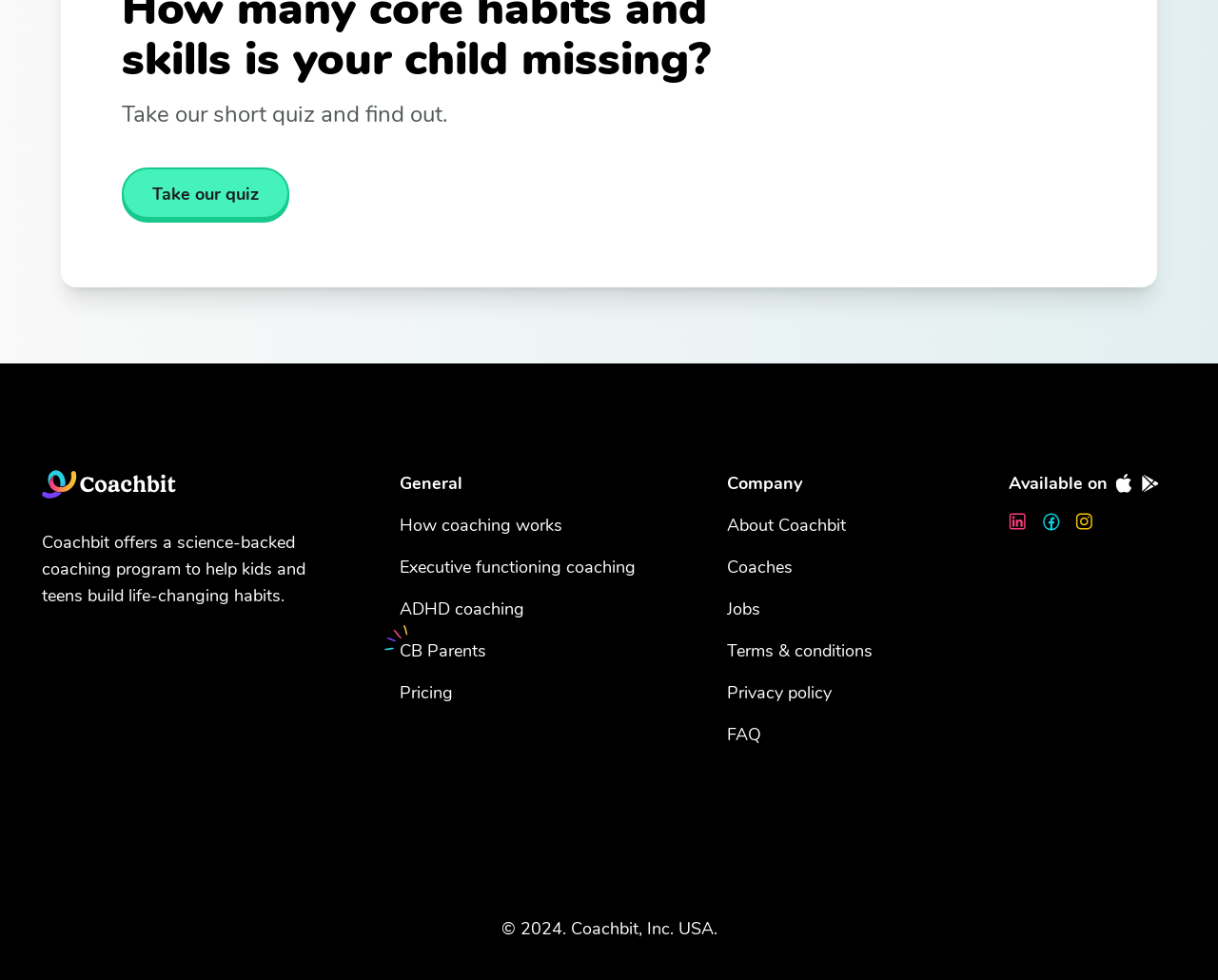Provide your answer in a single word or phrase: 
What is the main topic of this webpage?

Coaching for kids and teens